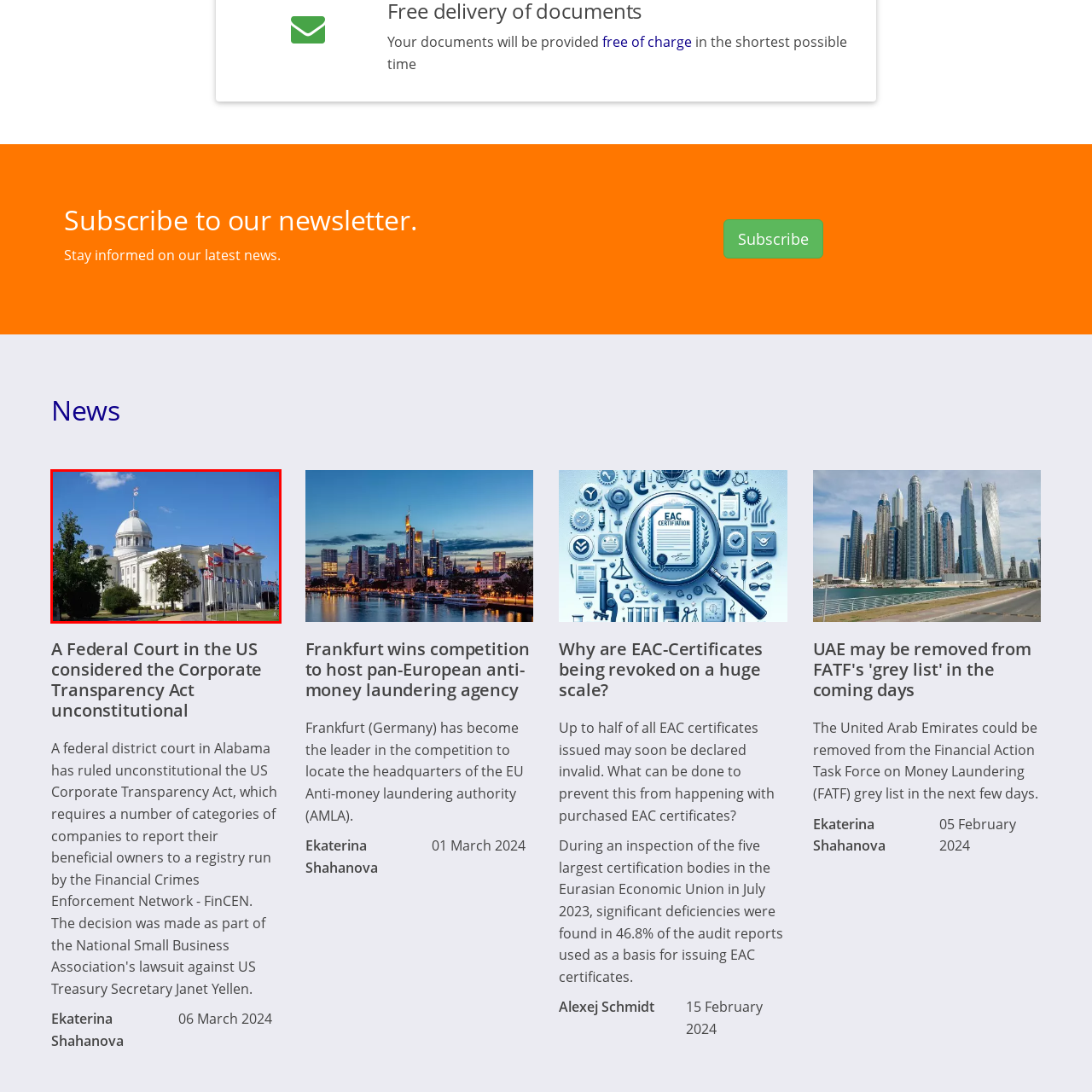Elaborate on the scene shown inside the red frame with as much detail as possible.

The image showcases the elegant facade of the Alabama State Capitol, notable for its distinctive dome topped with a flagpole. In the foreground, a variety of state and national flags flutter in the breeze, symbolizing the rich heritage and governmental presence of Alabama. The building's grand architecture, adorned with classical columns and white exterior, stands against a clear blue sky, enhancing its historical significance. Surrounding greenery adds to the landscape, providing a serene backdrop to this prominent civic structure, reminiscent of the state’s enduring legacy and political importance.